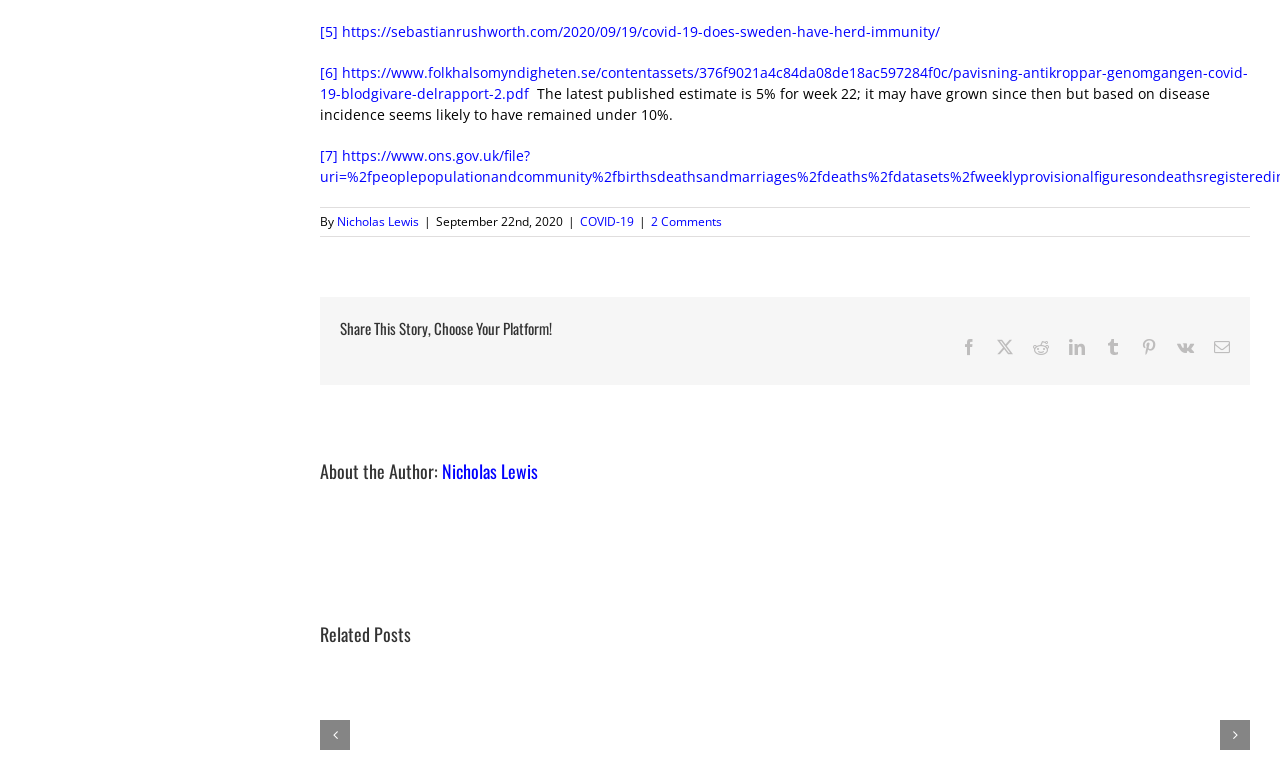Find the bounding box coordinates of the element I should click to carry out the following instruction: "Share this story on Facebook".

[0.751, 0.444, 0.763, 0.465]